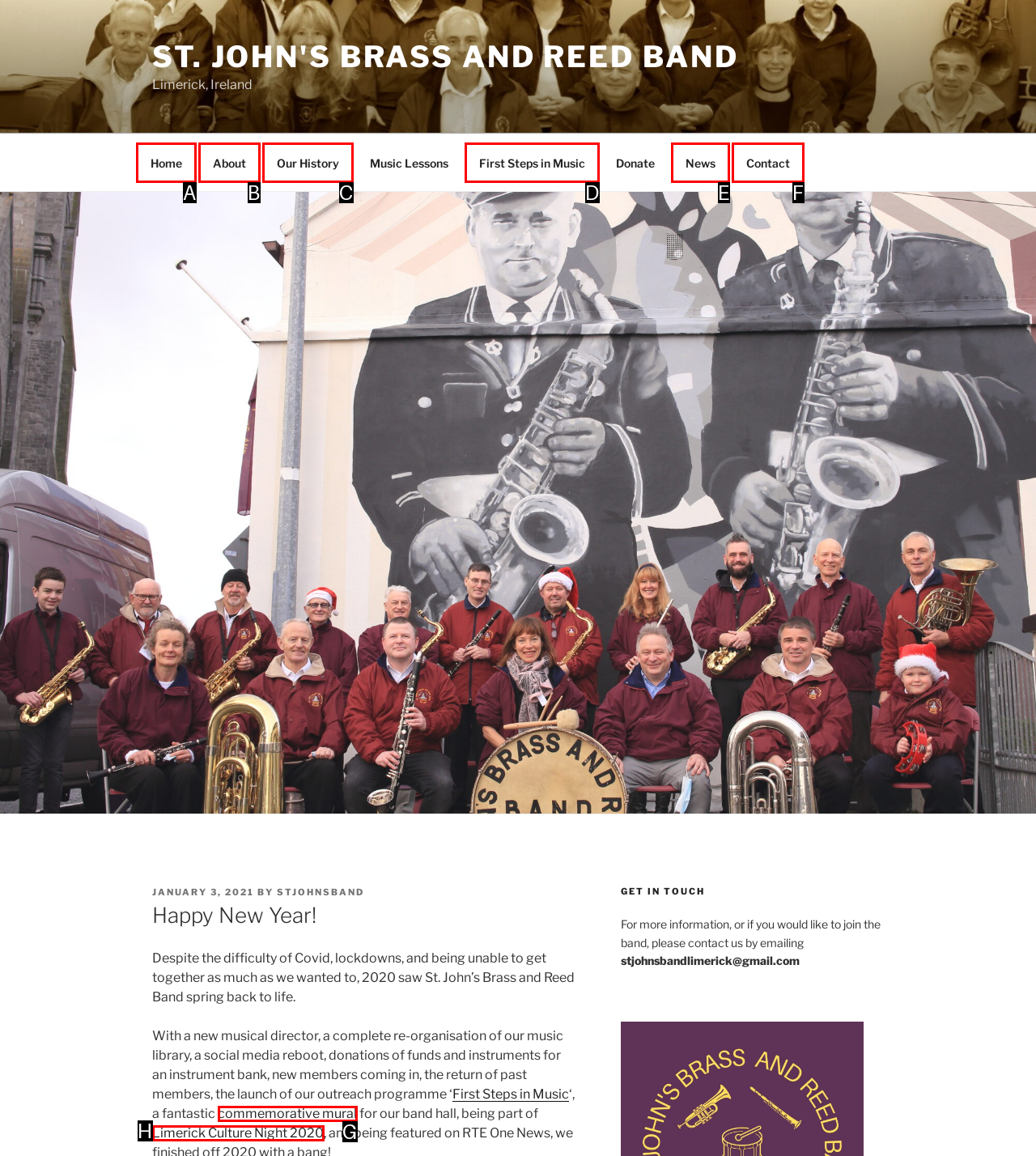Select the appropriate option that fits: Limerick Culture Night 2020
Reply with the letter of the correct choice.

H